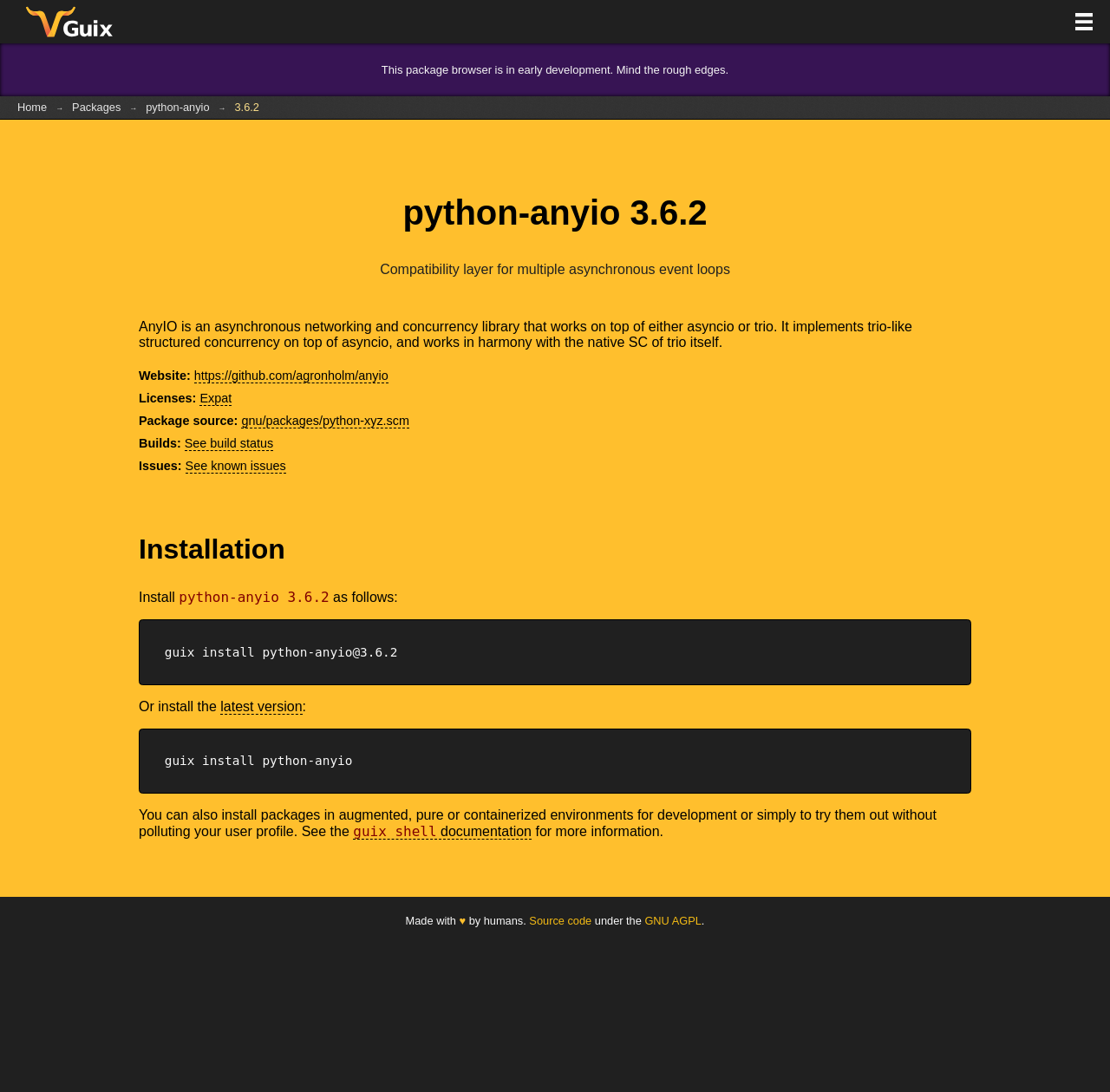Give the bounding box coordinates for this UI element: "3.6.2". The coordinates should be four float numbers between 0 and 1, arranged as [left, top, right, bottom].

[0.207, 0.088, 0.237, 0.108]